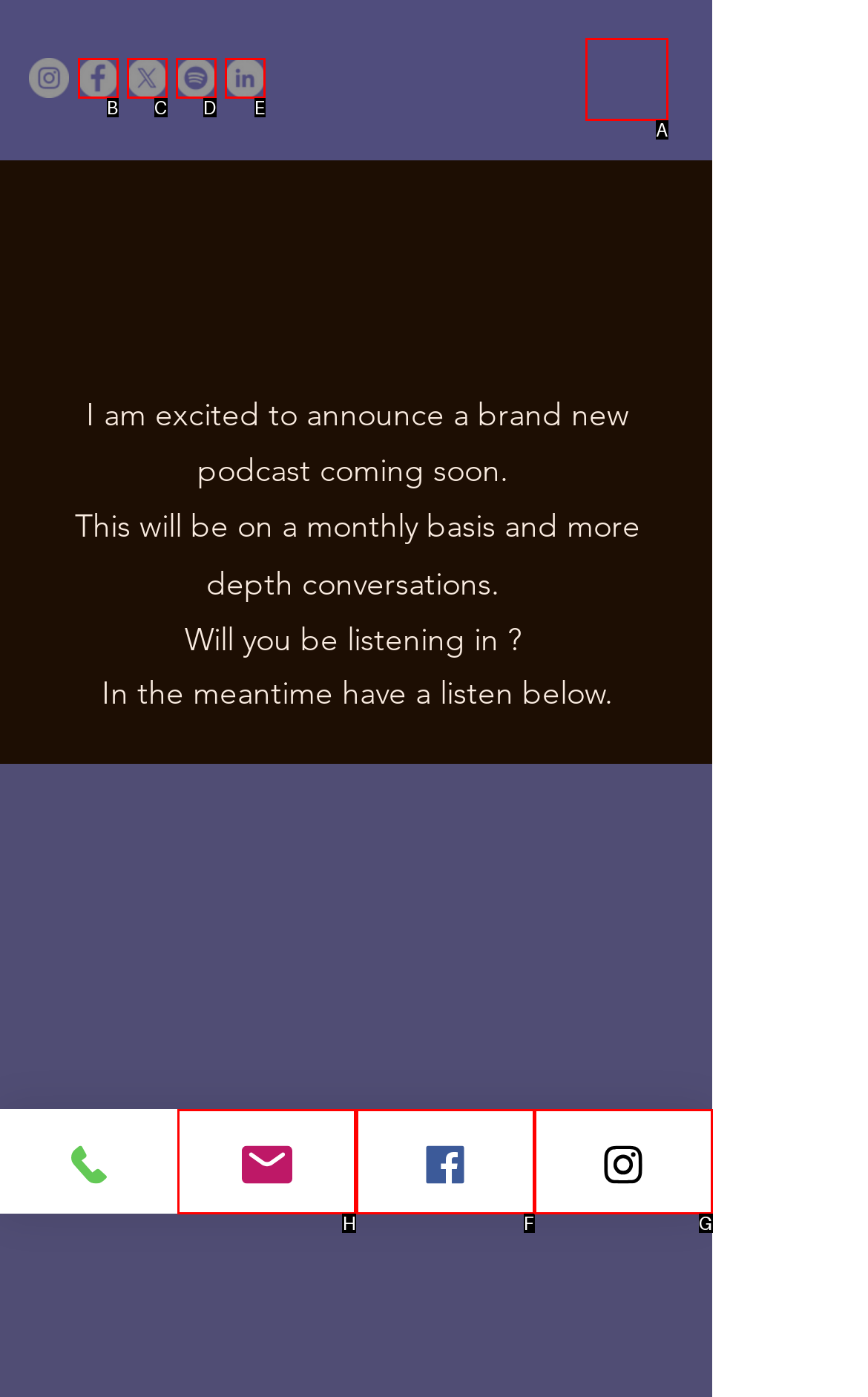Select the proper UI element to click in order to perform the following task: Send an email. Indicate your choice with the letter of the appropriate option.

H